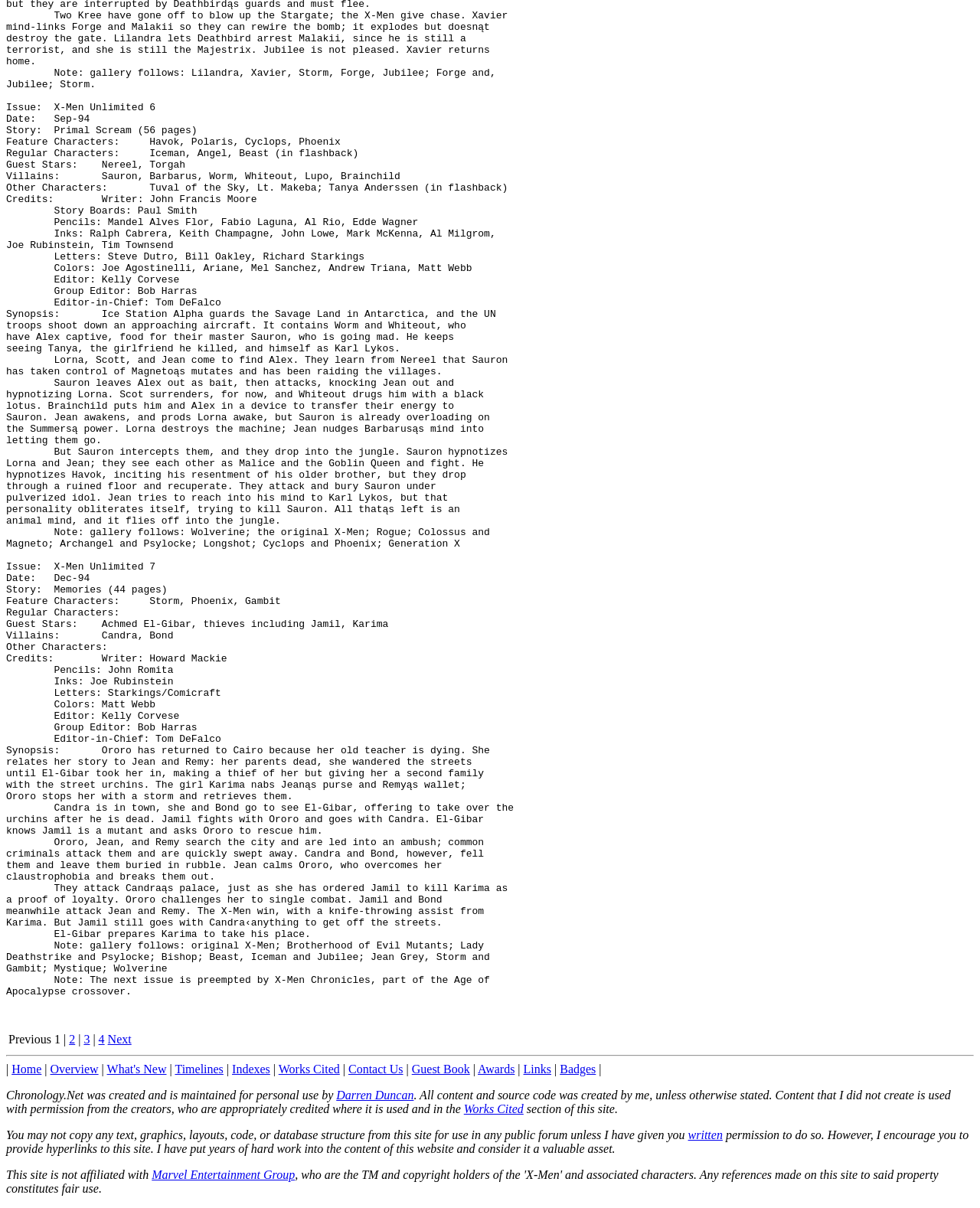What is the purpose of the website?
Provide a concise answer using a single word or phrase based on the image.

Personal use